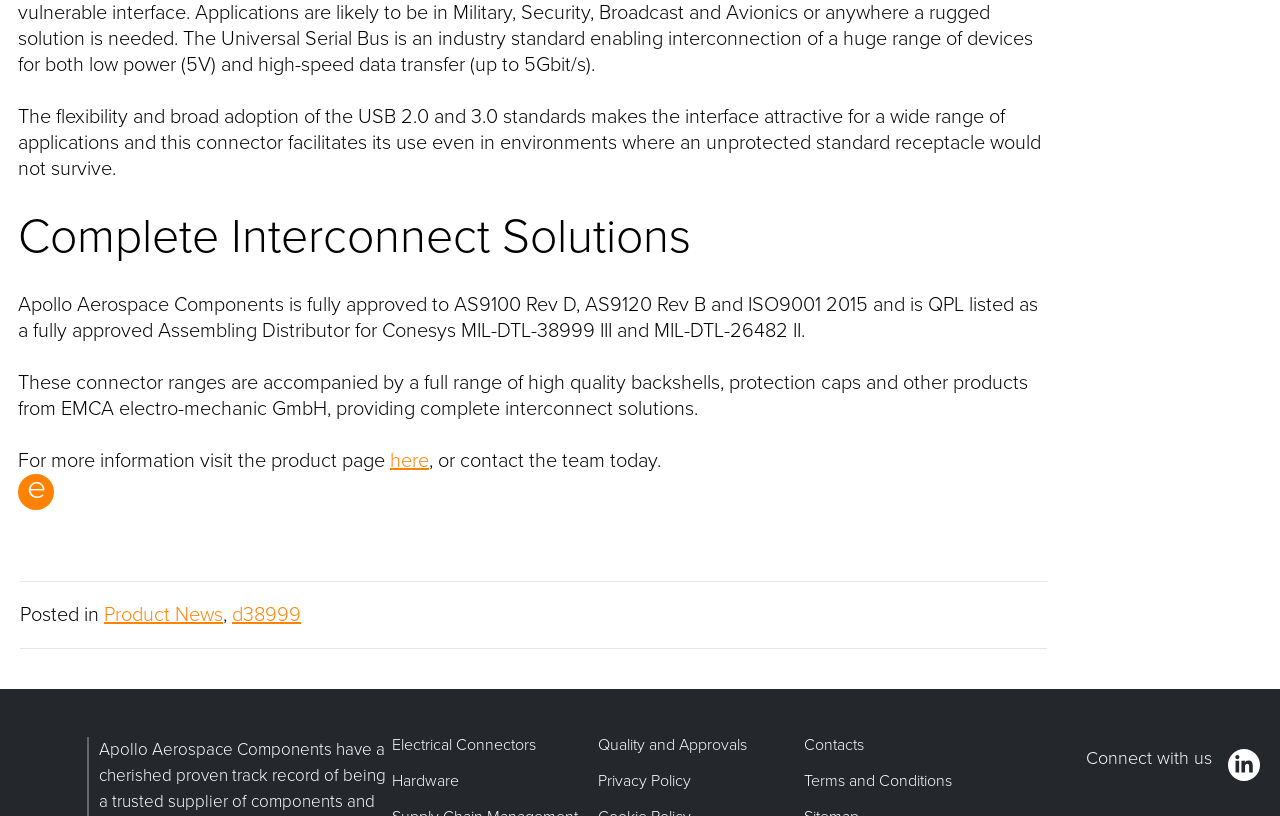Kindly determine the bounding box coordinates of the area that needs to be clicked to fulfill this instruction: "Click on 'Quality and Approvals' to view certification details".

[0.467, 0.901, 0.584, 0.925]